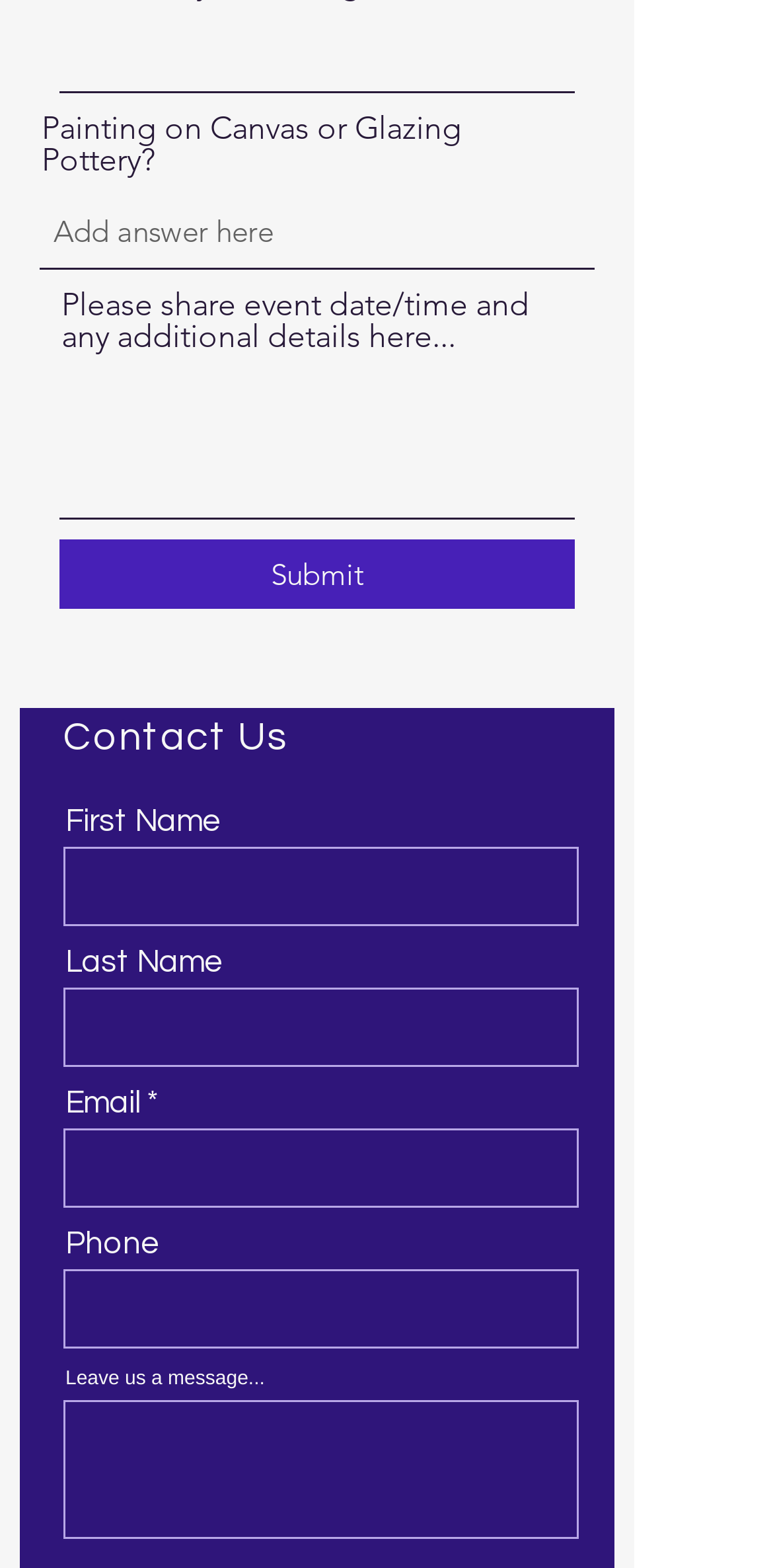Based on the visual content of the image, answer the question thoroughly: What is the purpose of the 'Submit' button?

The 'Submit' button is located at the bottom of the form, and it is likely used to submit the contact information and message entered by the user in the various text fields above it.